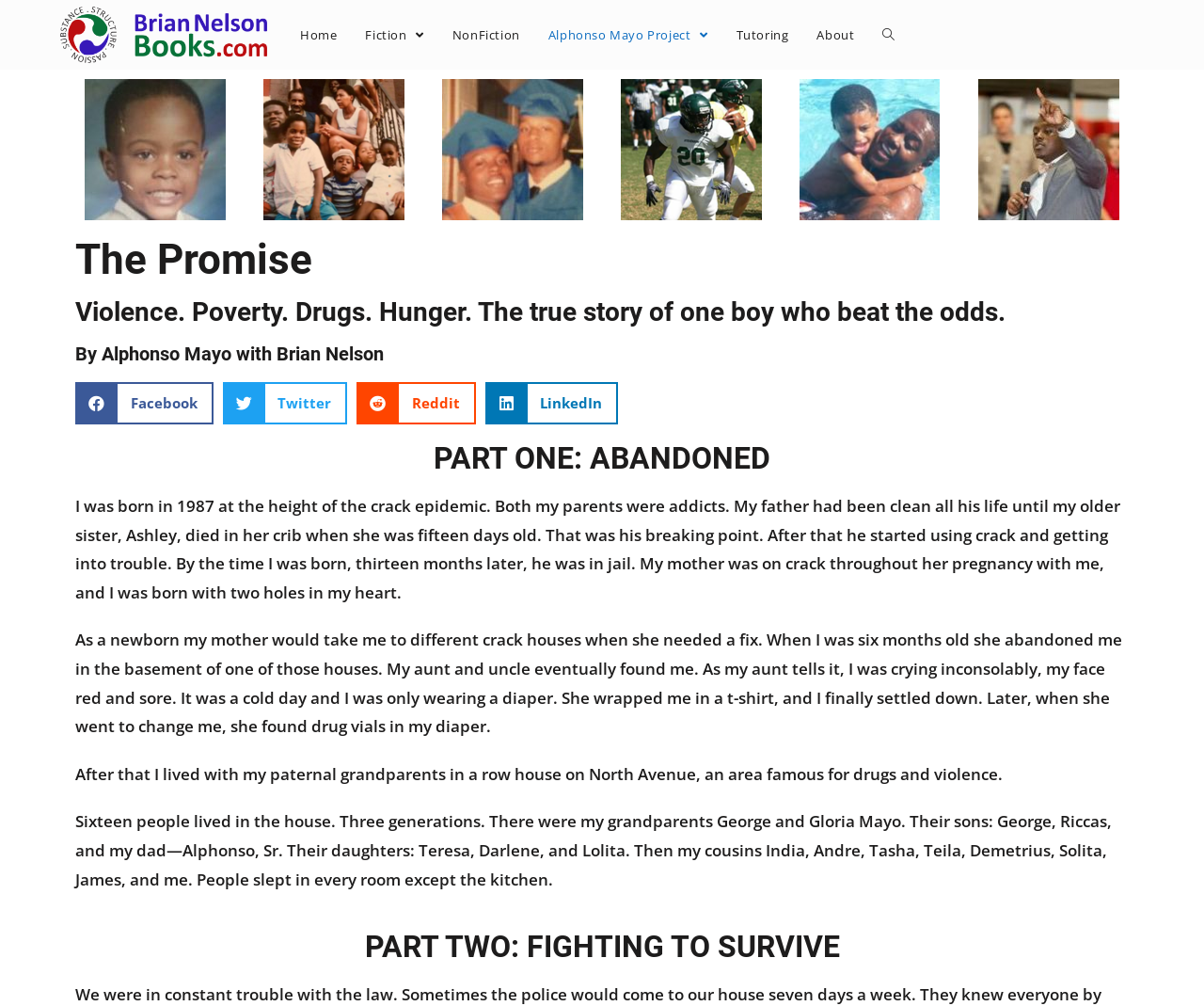Predict the bounding box coordinates of the UI element that matches this description: "Home". The coordinates should be in the format [left, top, right, bottom] with each value between 0 and 1.

[0.238, 0.0, 0.292, 0.069]